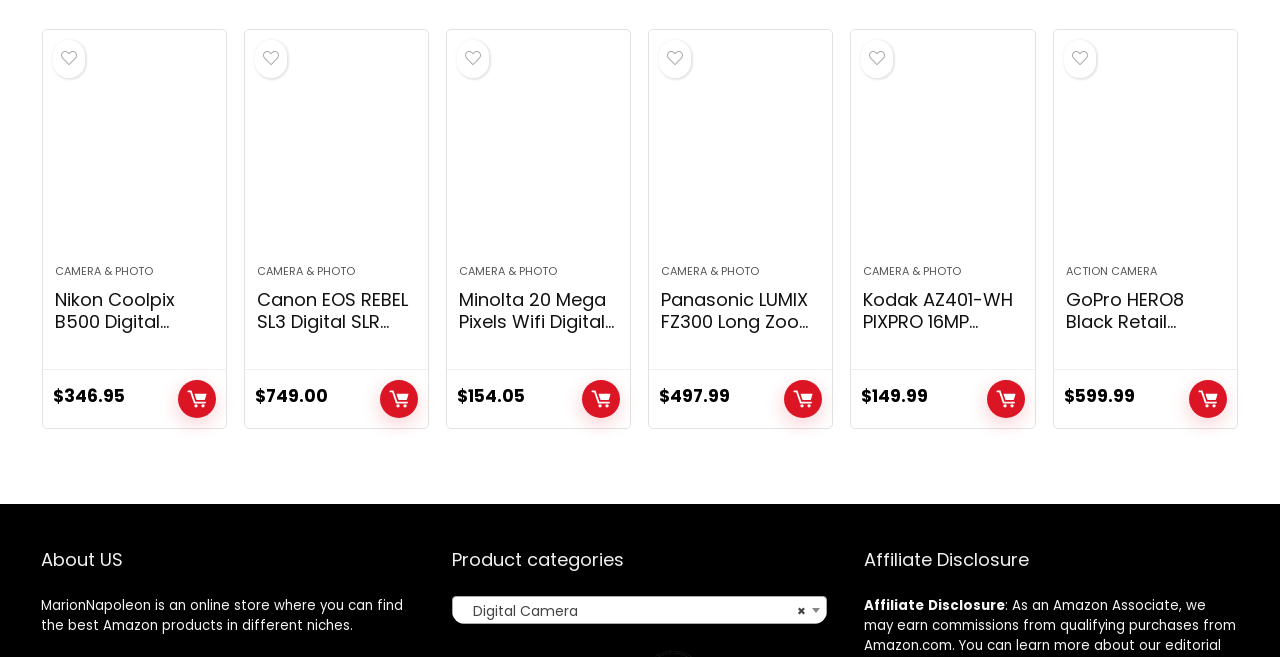Identify the bounding box coordinates necessary to click and complete the given instruction: "Enter your name in the 'Name*' field".

None